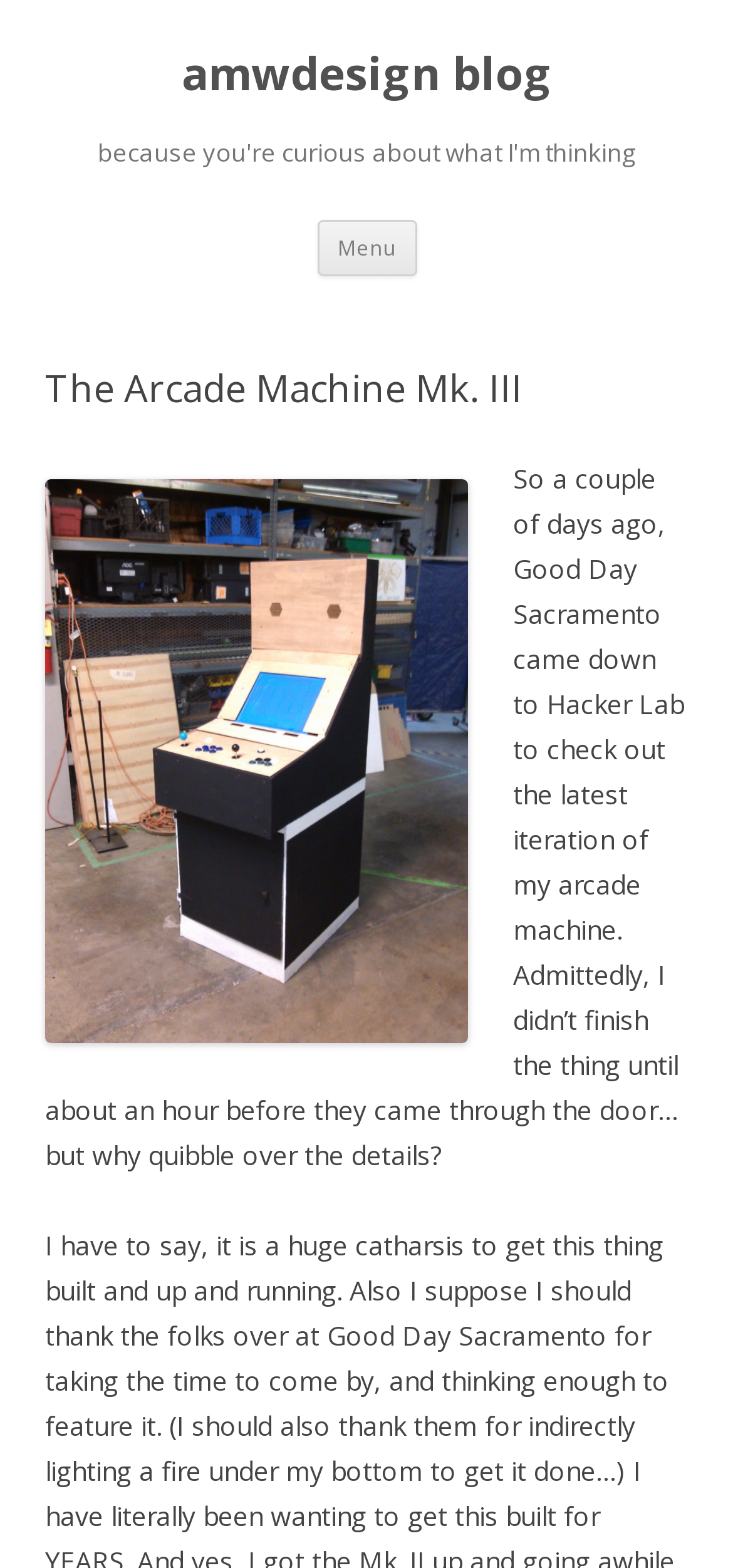Analyze and describe the webpage in a detailed narrative.

The webpage is a blog post titled "The Arcade Machine Mk. III" on the "amwdesign blog". At the top left, there is a heading with the blog name "amwdesign blog", which is also a link. Below it, there is another heading that reads "because you're curious about what I'm thinking". 

To the right of the headings, there is a button labeled "Menu" and a link labeled "Skip to content". The main content of the page is divided into two sections. The top section has a heading "The Arcade Machine Mk. III" and an image below it, which appears to be a photo taken on "2014-07-30 07.58.37". 

The bottom section is a block of text that describes an event where Good Day Sacramento visited Hacker Lab to check out the latest iteration of the arcade machine. The text explains that the machine was finished just an hour before the visit.